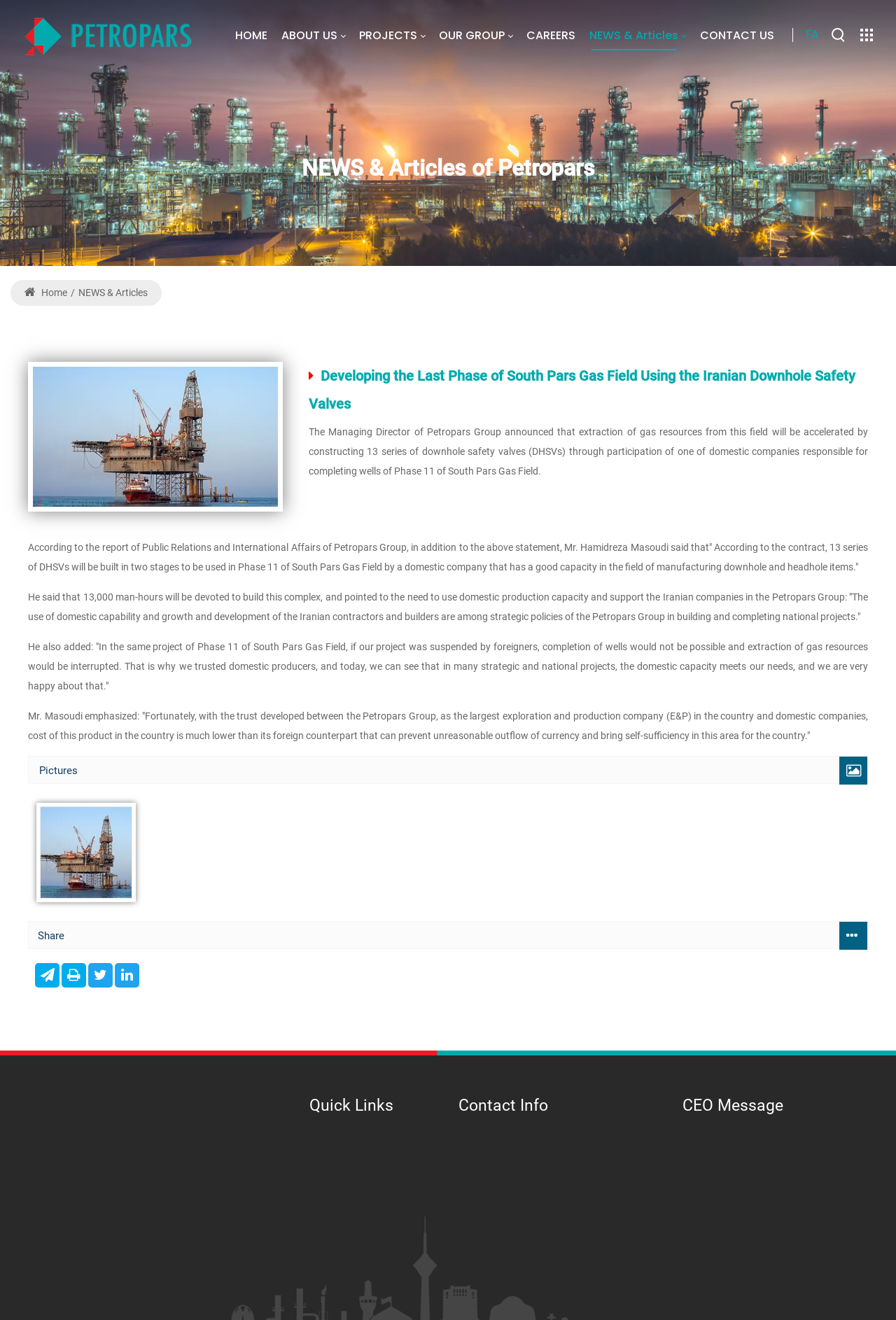Use a single word or phrase to answer the question:
What is the name of the company mentioned in the article?

Petropars